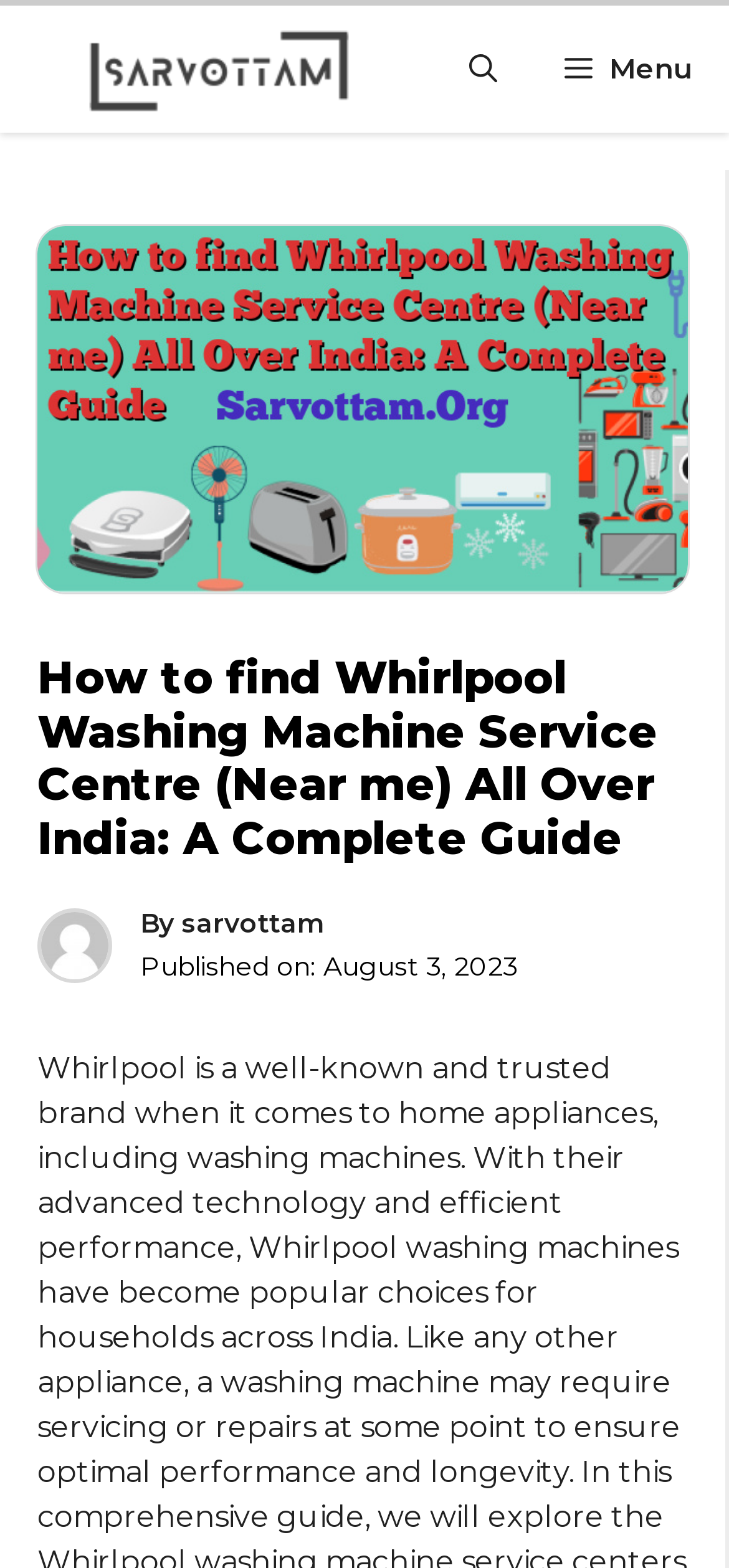Write a detailed summary of the webpage, including text, images, and layout.

The webpage appears to be a blog post or article titled "How to find Whirlpool Washing Machine Service Centre (Near me) All Over India: A Complete Guide" on the Sarvottam India 2024 website. 

At the top of the page, there is a navigation bar with a logo of Sarvottam India 2024 on the left and a menu button on the right. Below the navigation bar, there is a large image that takes up most of the width of the page, likely a header image related to the article.

Below the image, there is a heading that matches the title of the webpage, followed by a figure or image, possibly an illustration or a diagram related to the topic. 

The article content starts with a byline, indicating that the article is written by someone from Sarvottam, and a publication date of August 3, 2023.